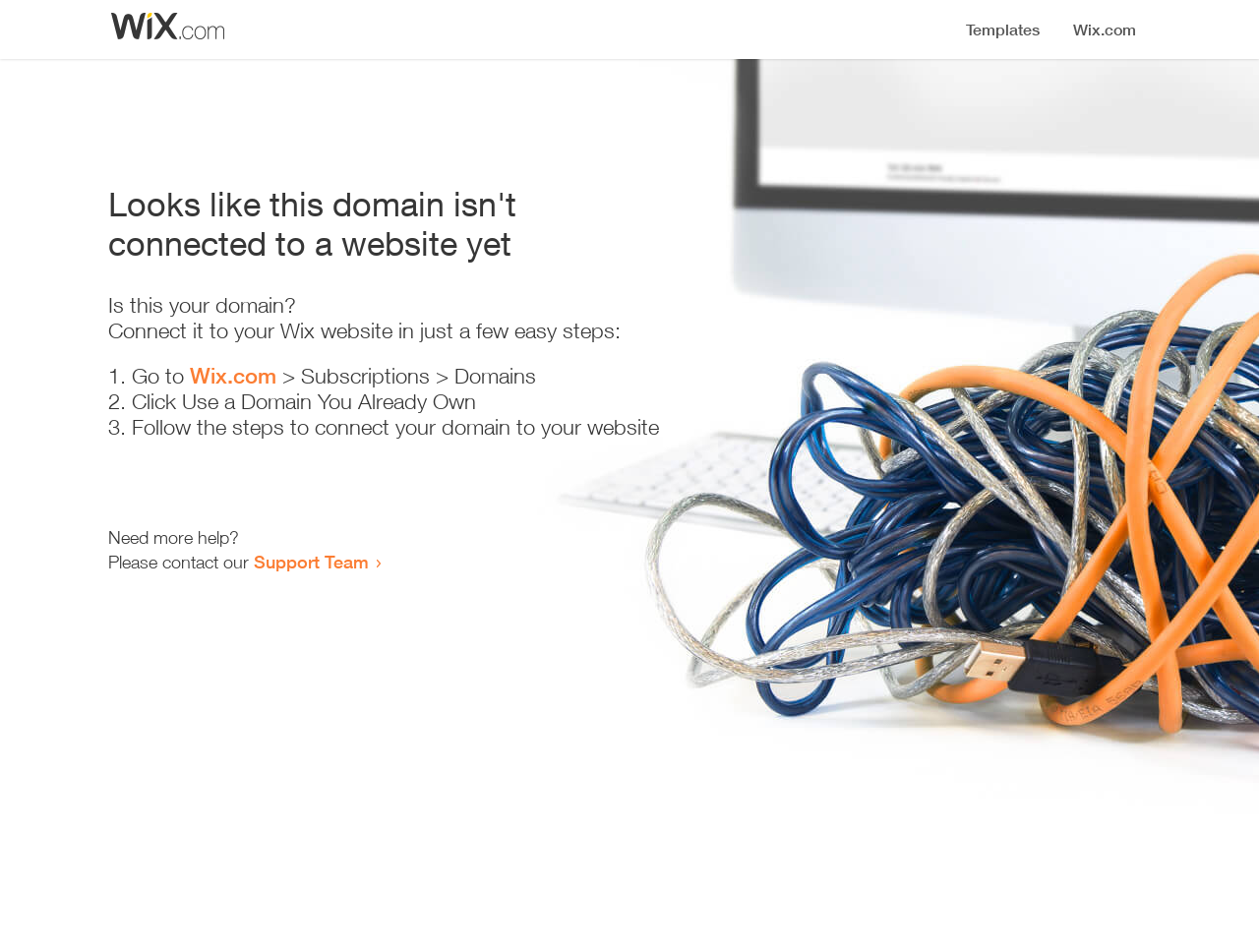Using the description "Support Team", locate and provide the bounding box of the UI element.

[0.202, 0.579, 0.293, 0.601]